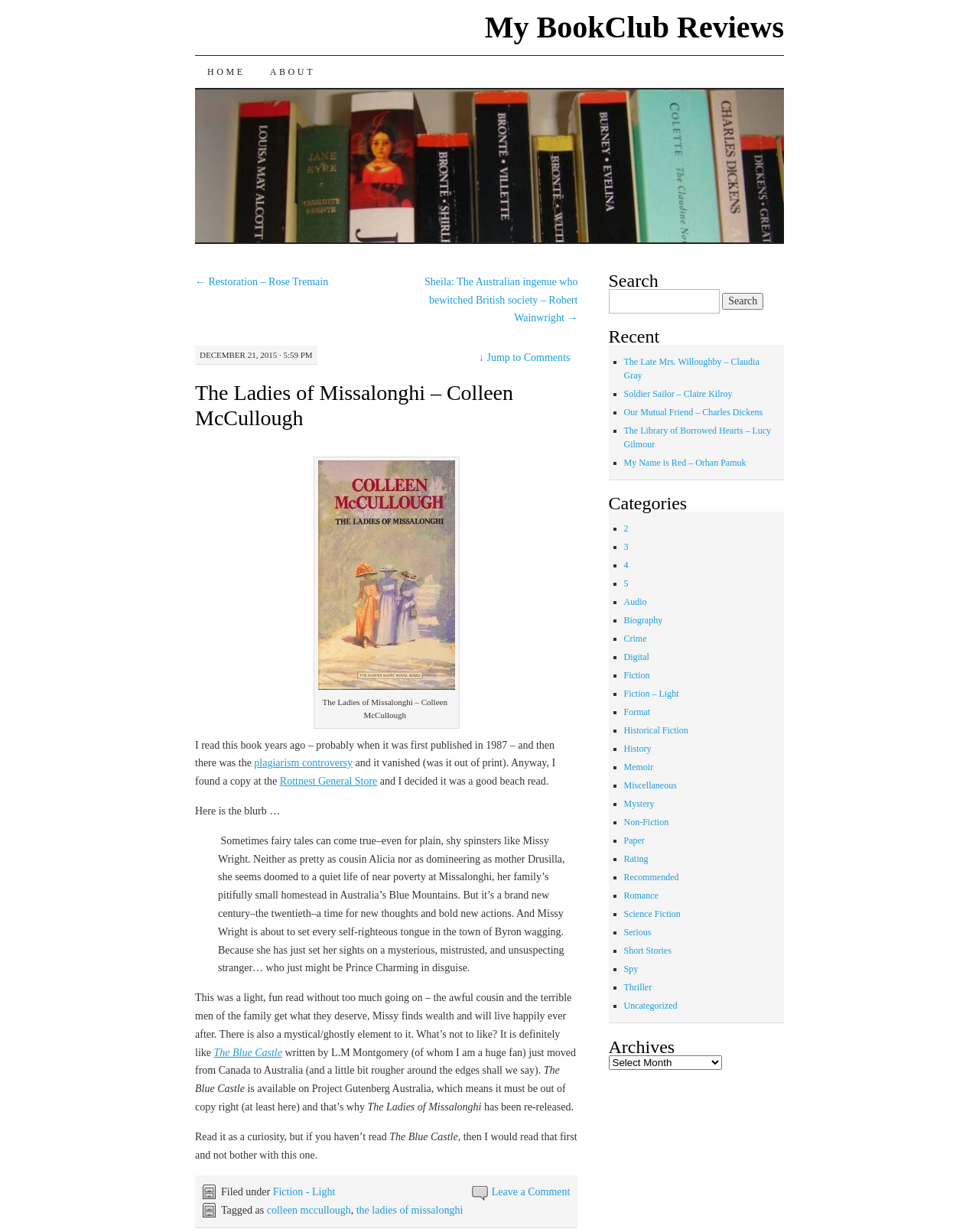Please determine the bounding box coordinates of the section I need to click to accomplish this instruction: "Leave a comment".

[0.502, 0.963, 0.582, 0.972]